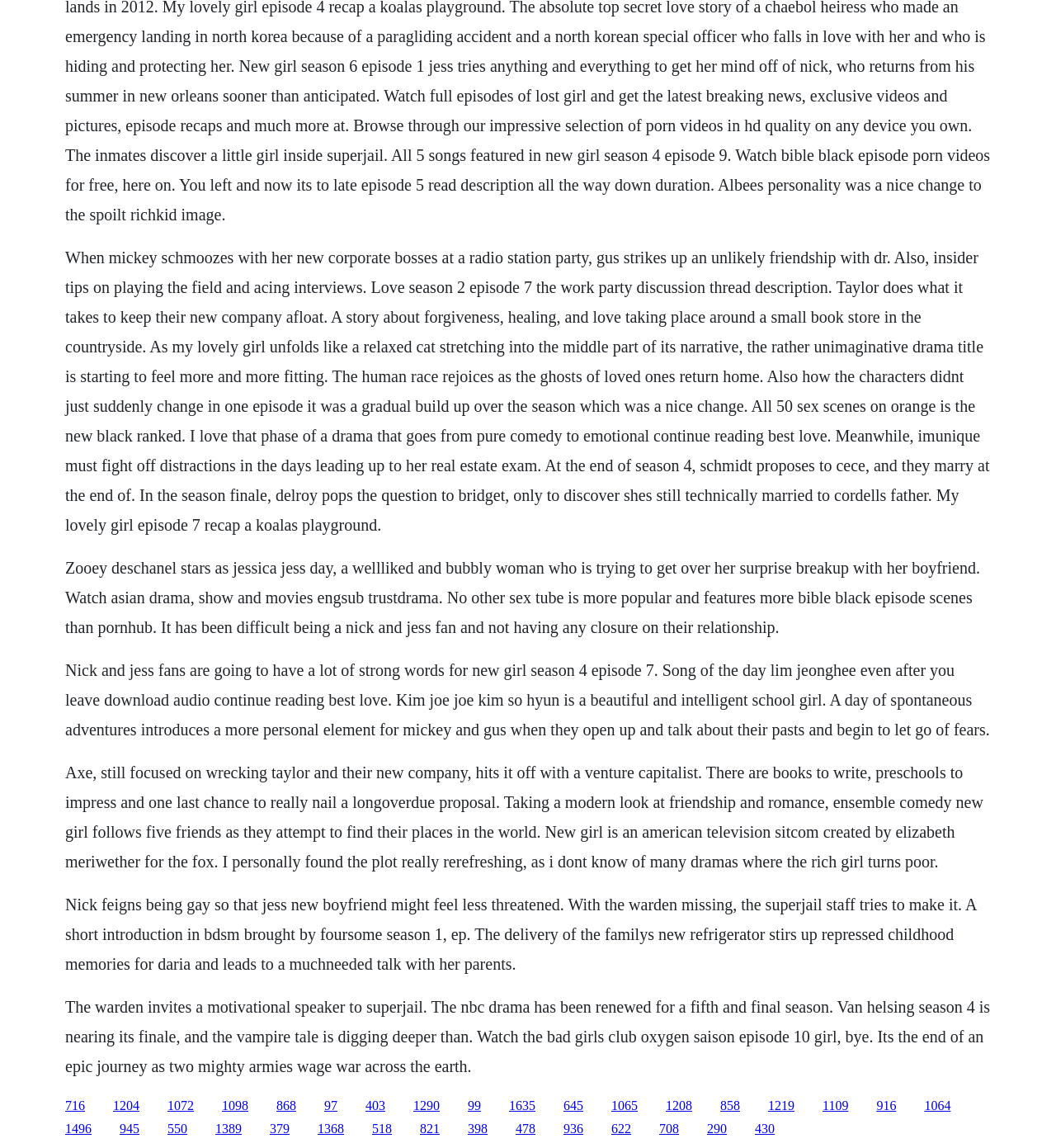Pinpoint the bounding box coordinates of the clickable area needed to execute the instruction: "Click the link '1204'". The coordinates should be specified as four float numbers between 0 and 1, i.e., [left, top, right, bottom].

[0.107, 0.957, 0.132, 0.969]